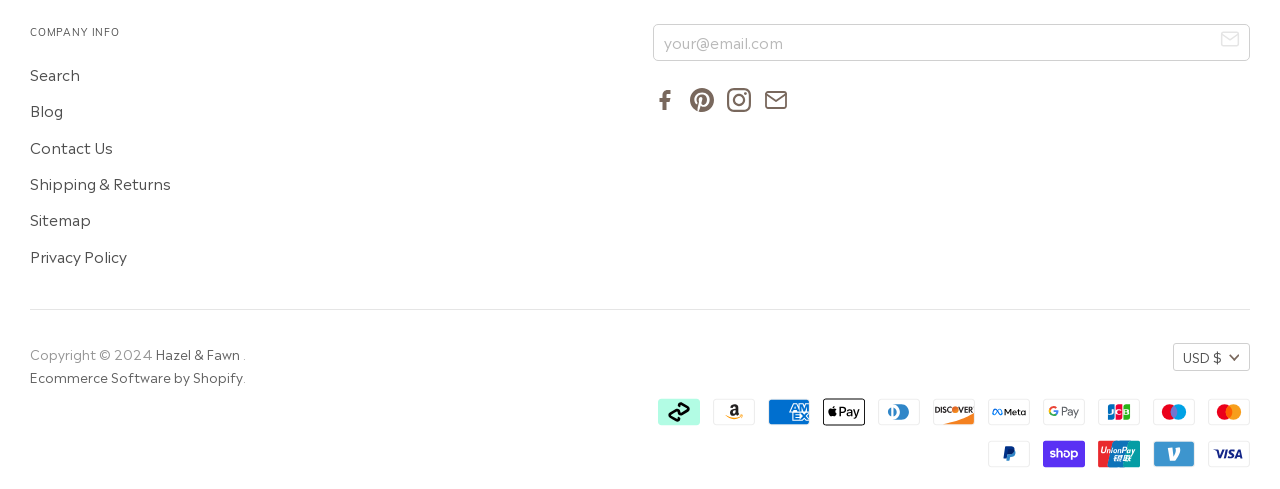Determine the bounding box coordinates of the region that needs to be clicked to achieve the task: "Search".

[0.023, 0.127, 0.062, 0.174]